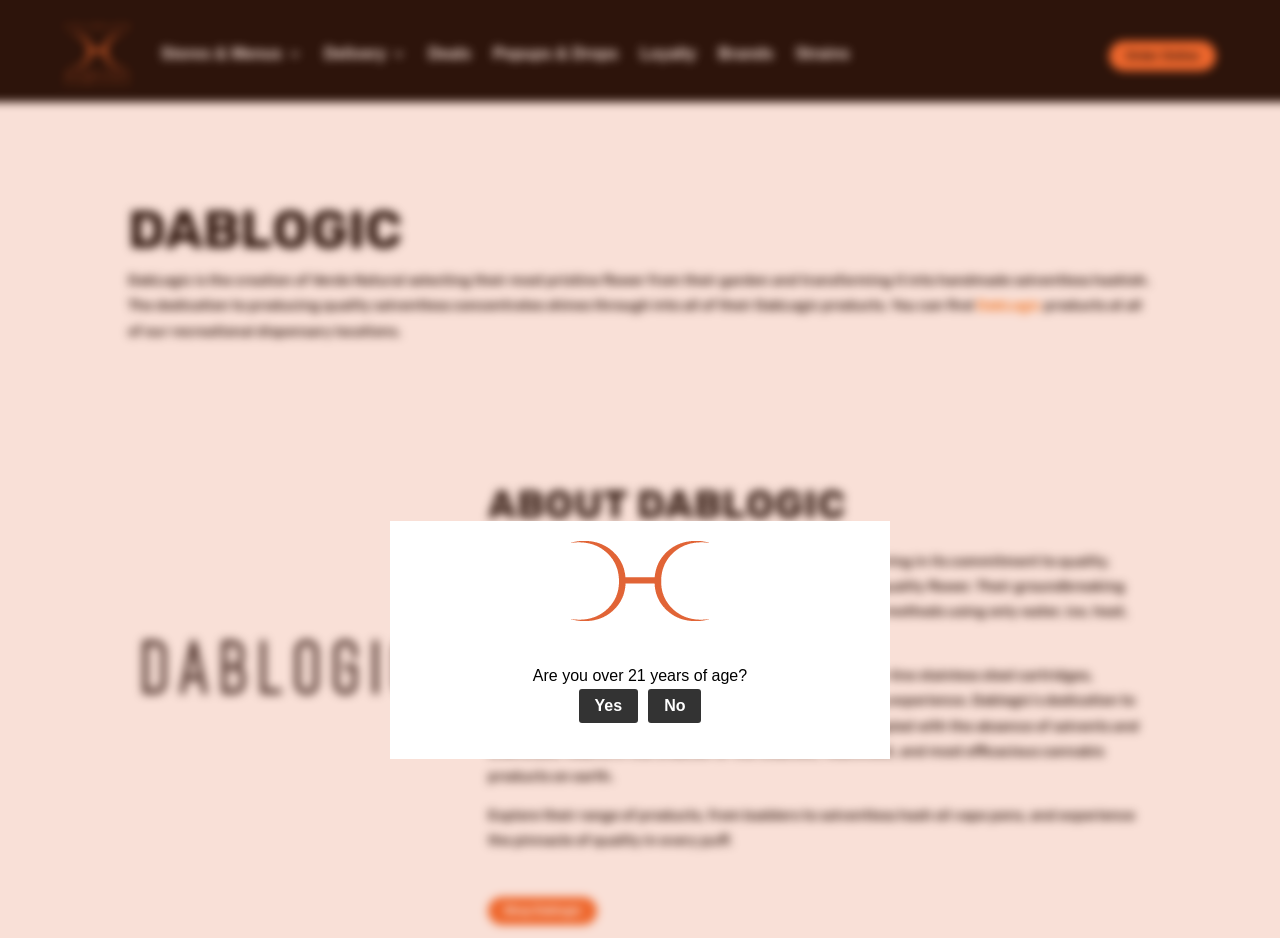Please find the bounding box coordinates of the element's region to be clicked to carry out this instruction: "Click the 'Shop Dablogic' link".

[0.381, 0.956, 0.466, 0.986]